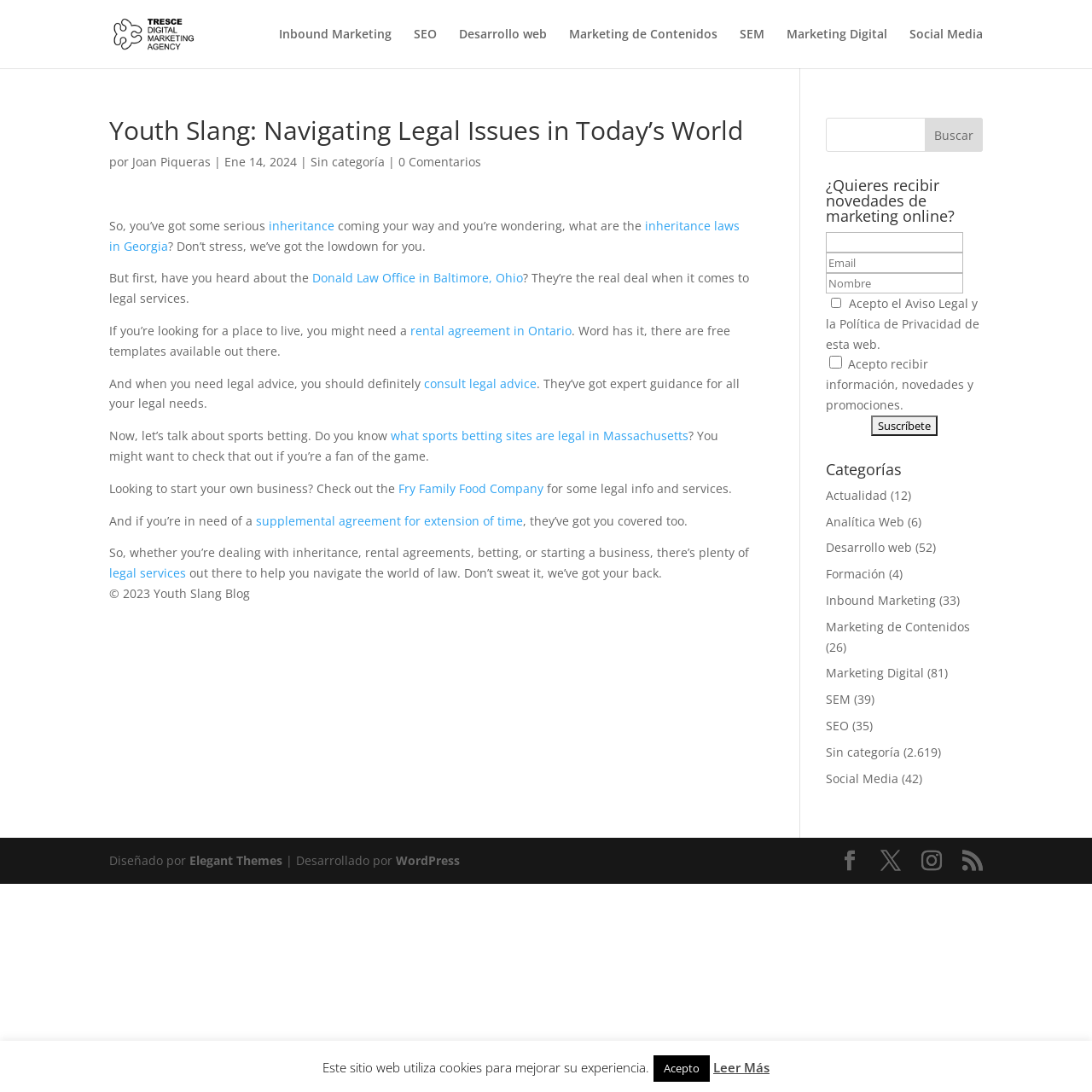Please find the bounding box coordinates of the element that must be clicked to perform the given instruction: "Check the categories". The coordinates should be four float numbers from 0 to 1, i.e., [left, top, right, bottom].

[0.756, 0.422, 0.9, 0.444]